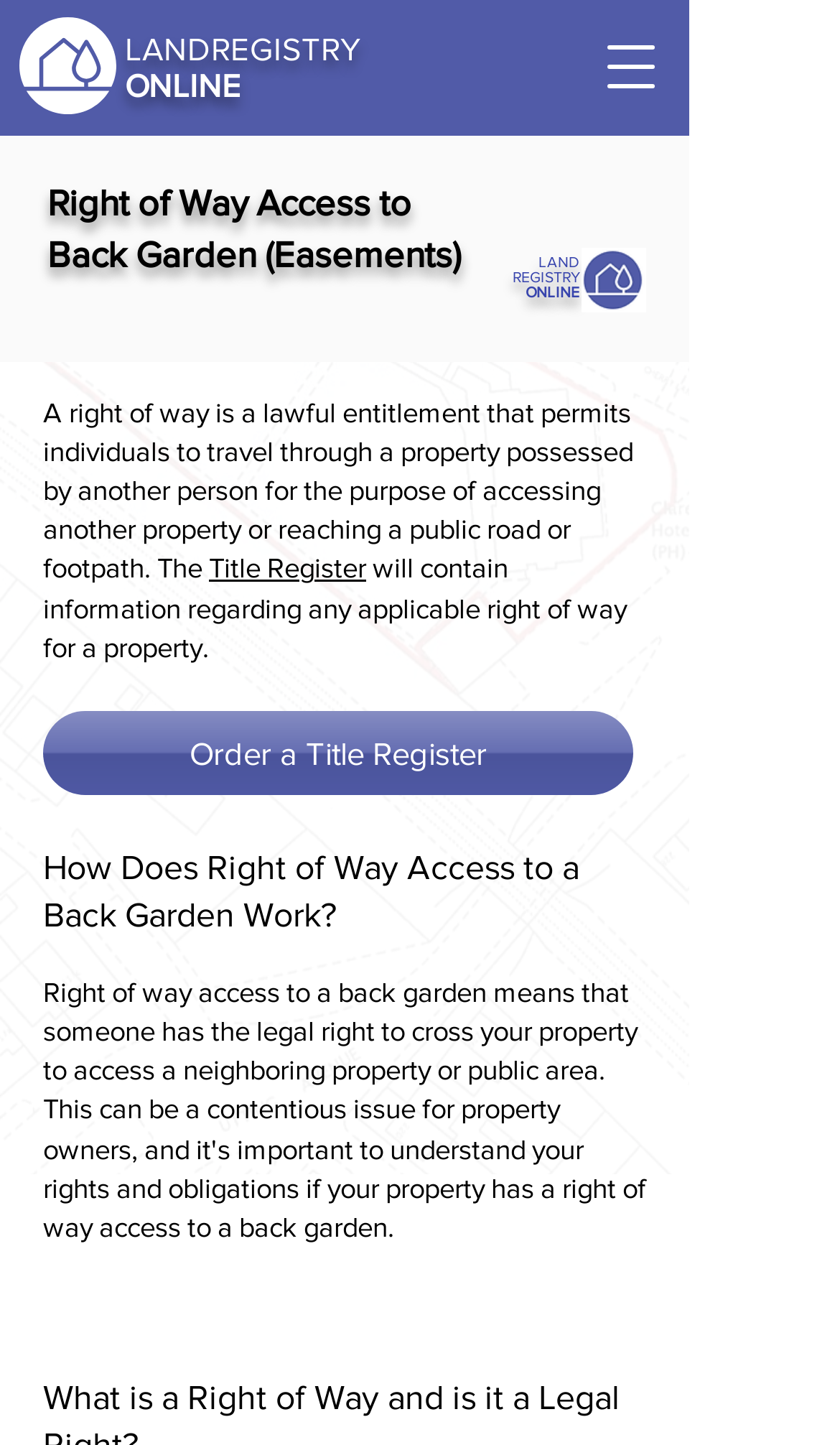Provide a brief response to the question using a single word or phrase: 
What can I order online?

Title Register